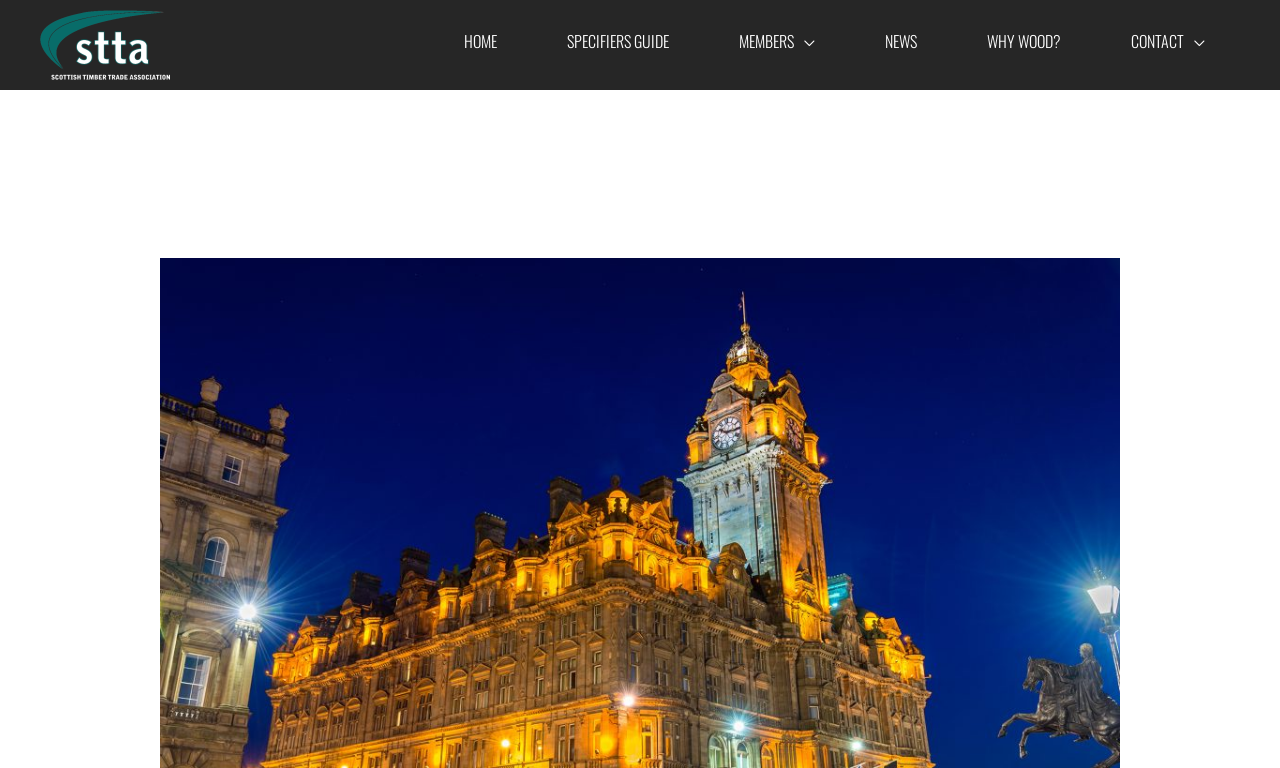Find the bounding box coordinates for the element described here: "alt="Scottish Timber Trade Association (STTA)"".

[0.031, 0.038, 0.133, 0.072]